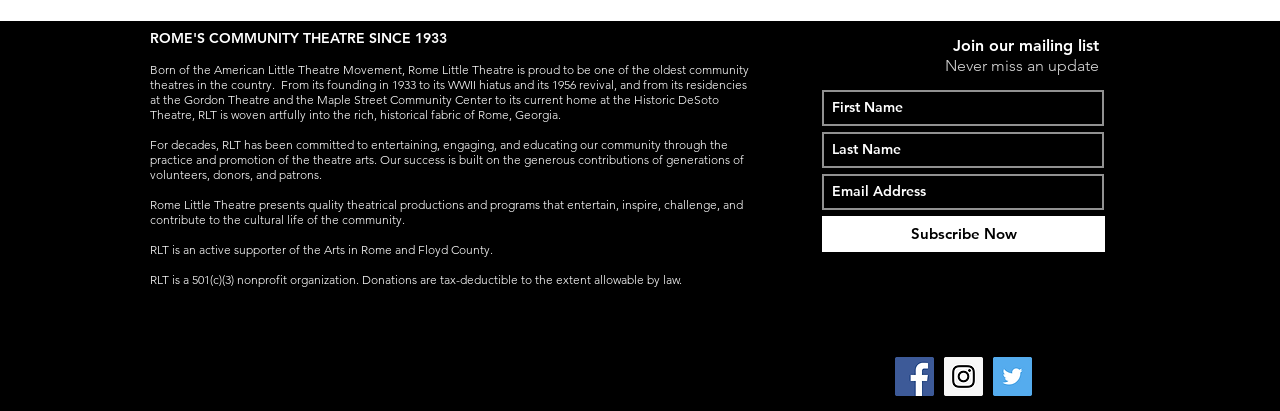What type of organization is Rome Little Theatre?
Carefully analyze the image and provide a detailed answer to the question.

According to the webpage, Rome Little Theatre is a 501(c)(3) nonprofit organization, which means it is a tax-exempt organization and donations to it are tax-deductible to the extent allowable by law.